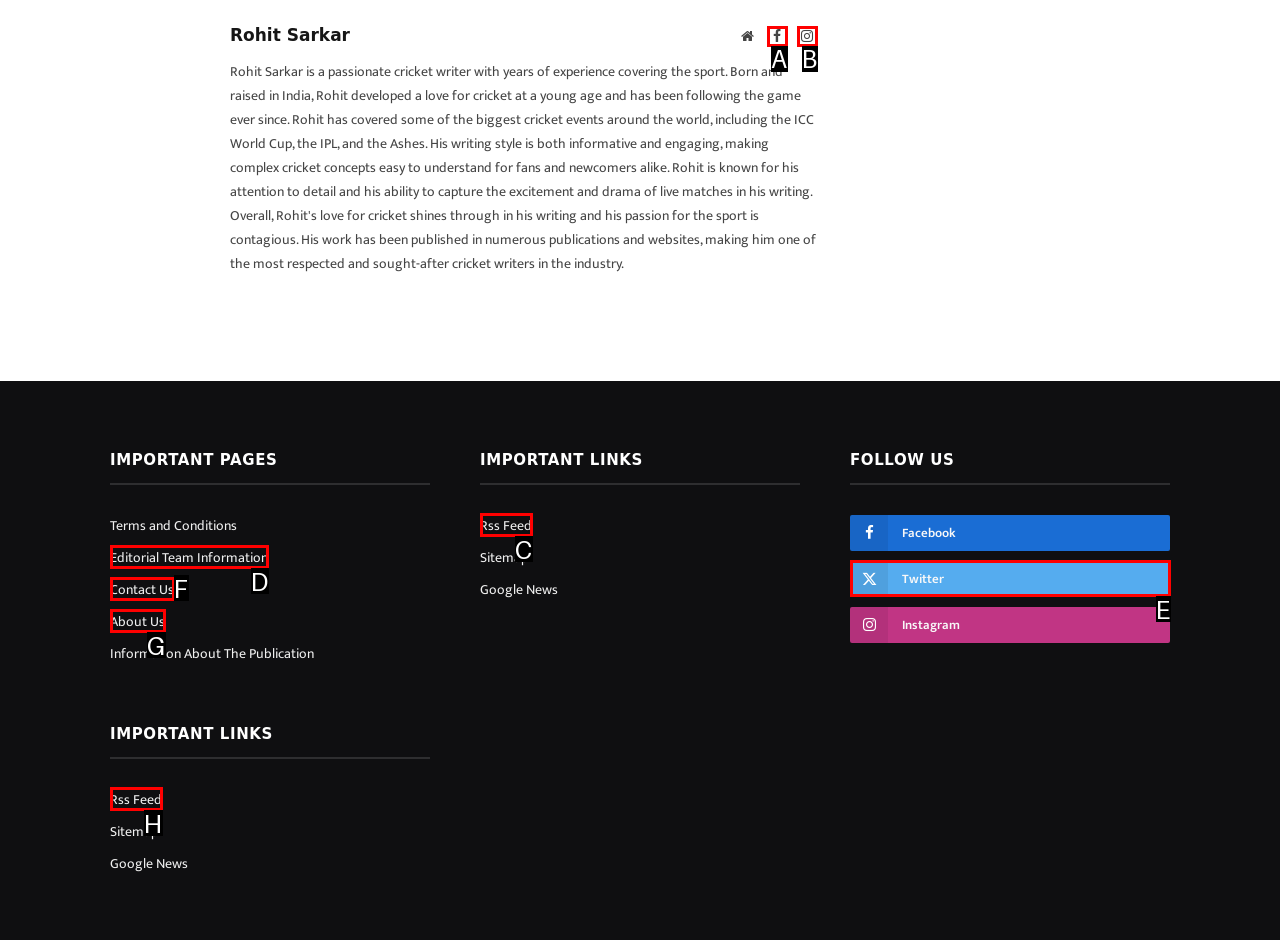Tell me the correct option to click for this task: Access the RSS Feed
Write down the option's letter from the given choices.

C